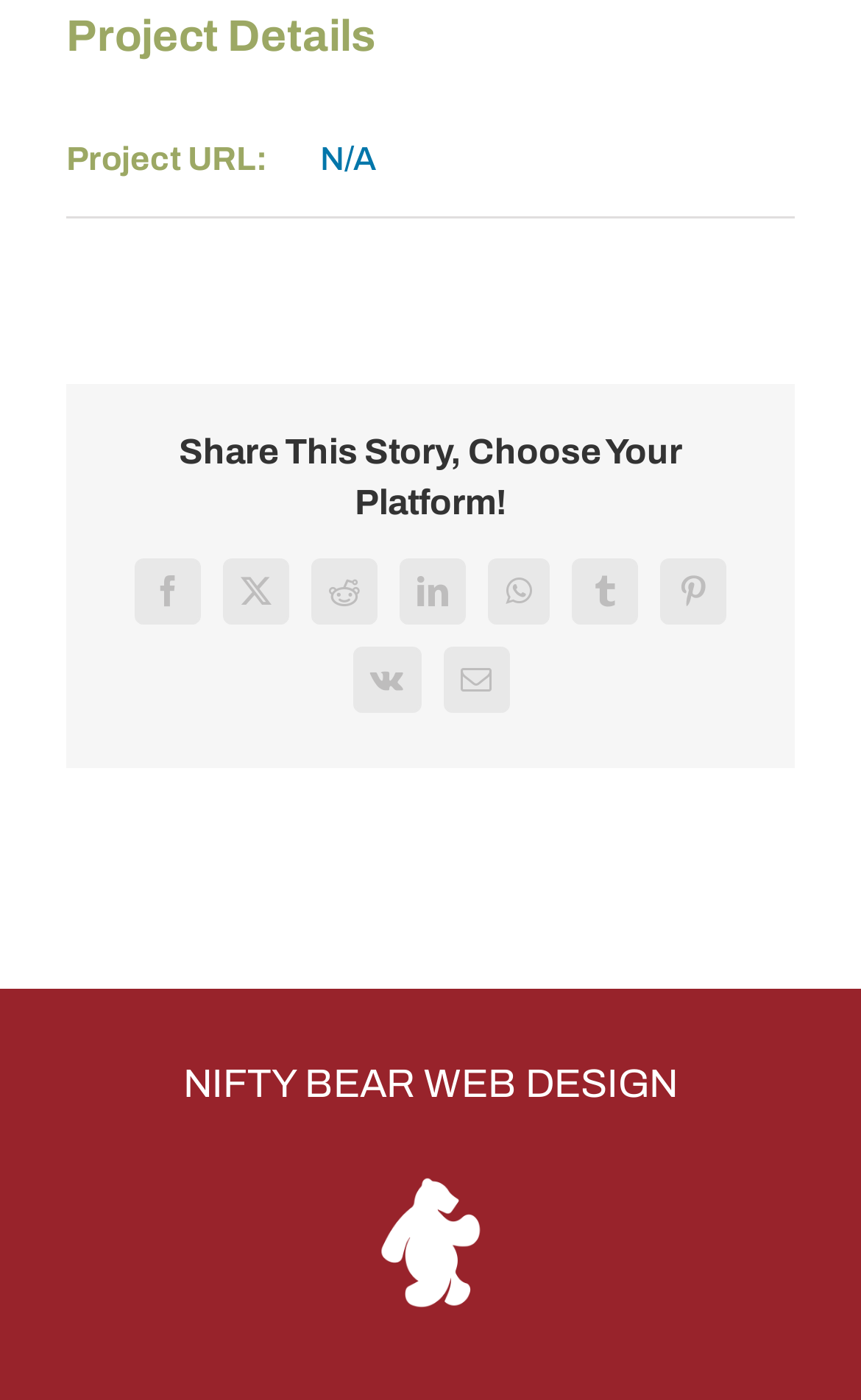Find the bounding box coordinates for the UI element whose description is: "Tumblr". The coordinates should be four float numbers between 0 and 1, in the format [left, top, right, bottom].

[0.664, 0.398, 0.741, 0.446]